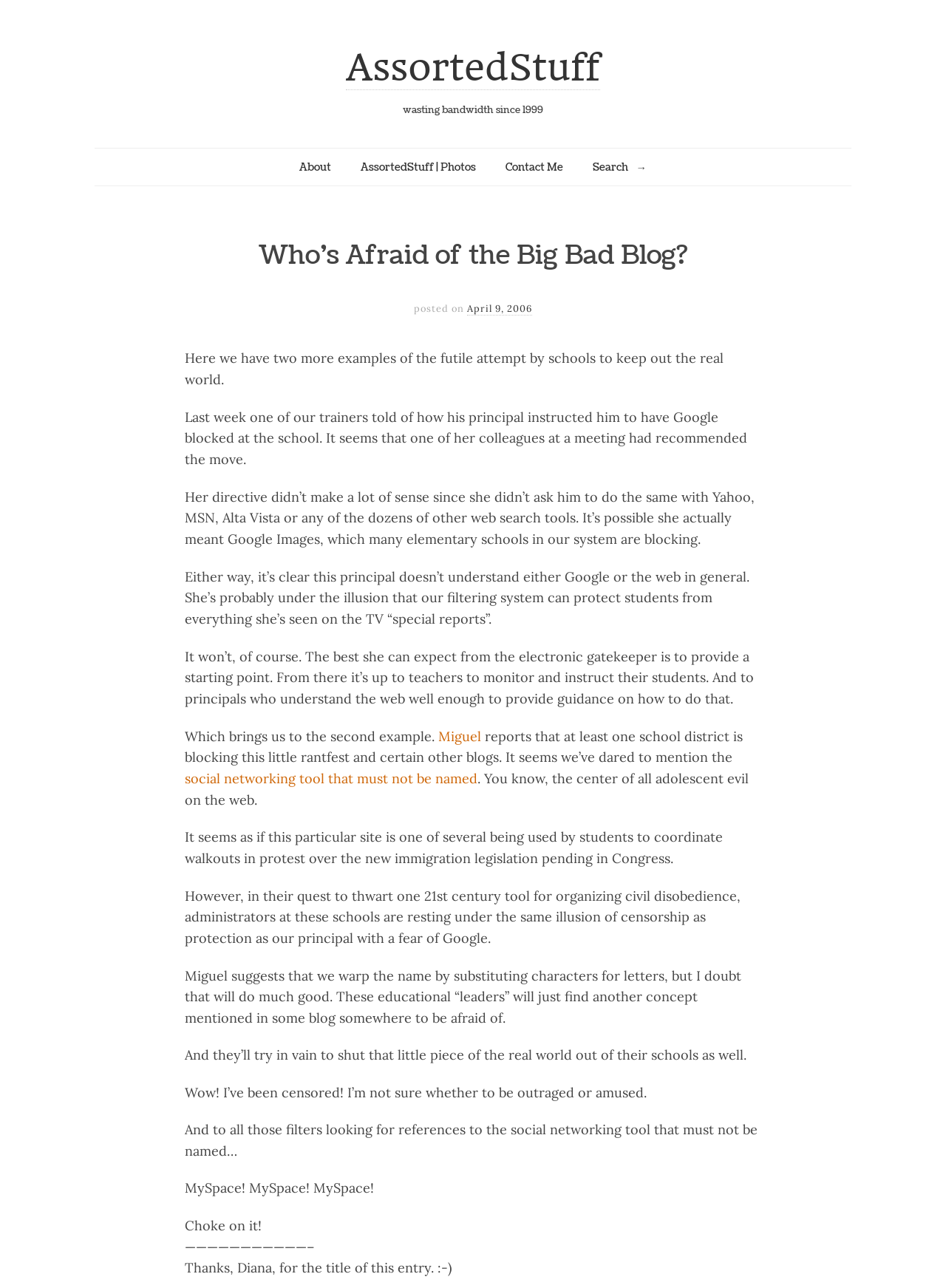Identify the bounding box coordinates of the clickable region to carry out the given instruction: "View Photos".

[0.381, 0.123, 0.503, 0.137]